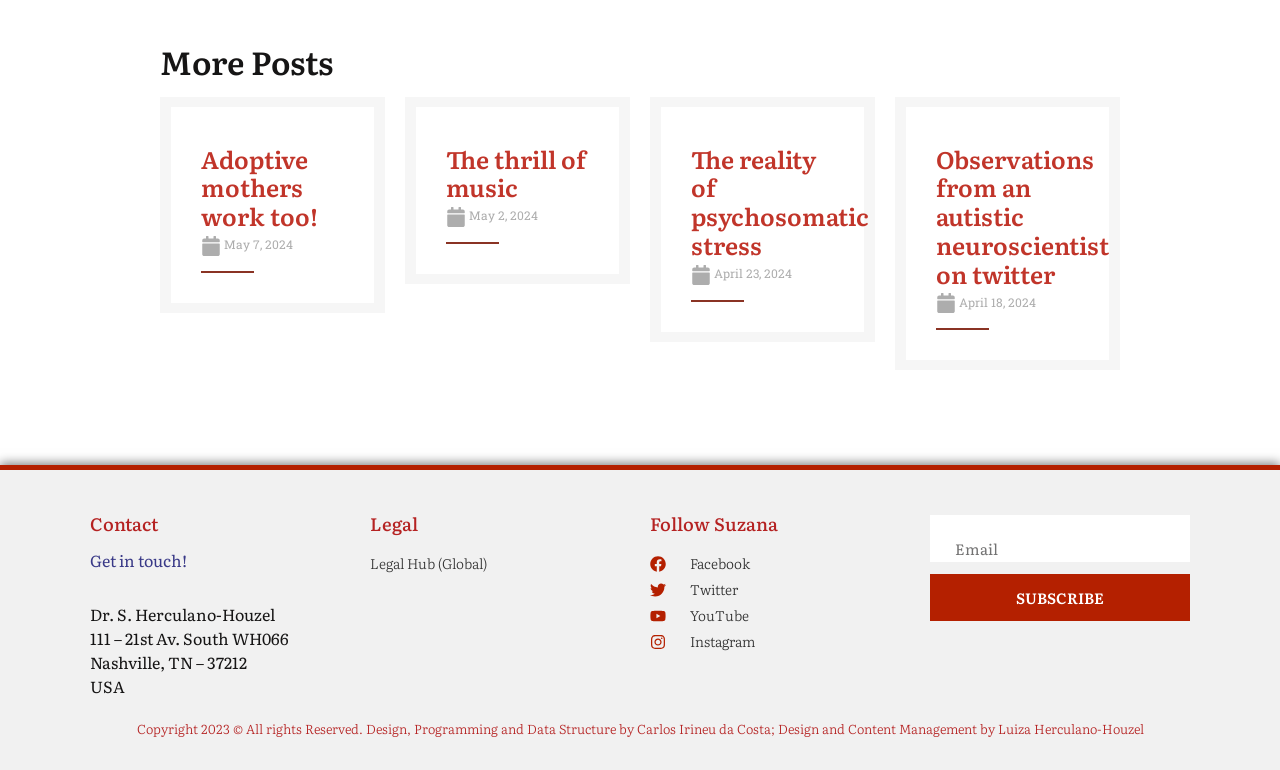Show me the bounding box coordinates of the clickable region to achieve the task as per the instruction: "Click on 'Get in touch!' link".

[0.07, 0.712, 0.146, 0.743]